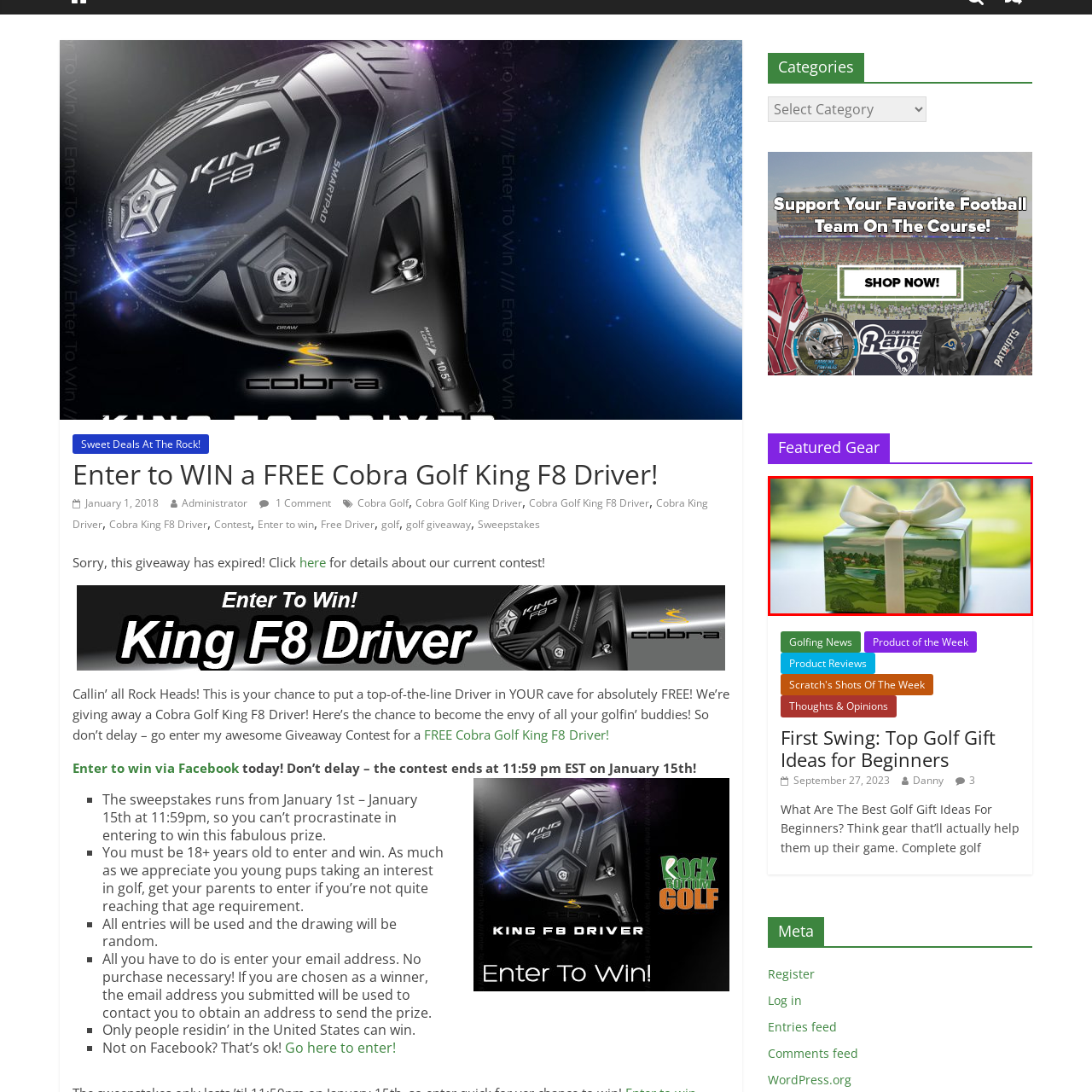Identify the content inside the red box and answer the question using a brief word or phrase: What is the likely occasion for the gift?

Celebrating milestones